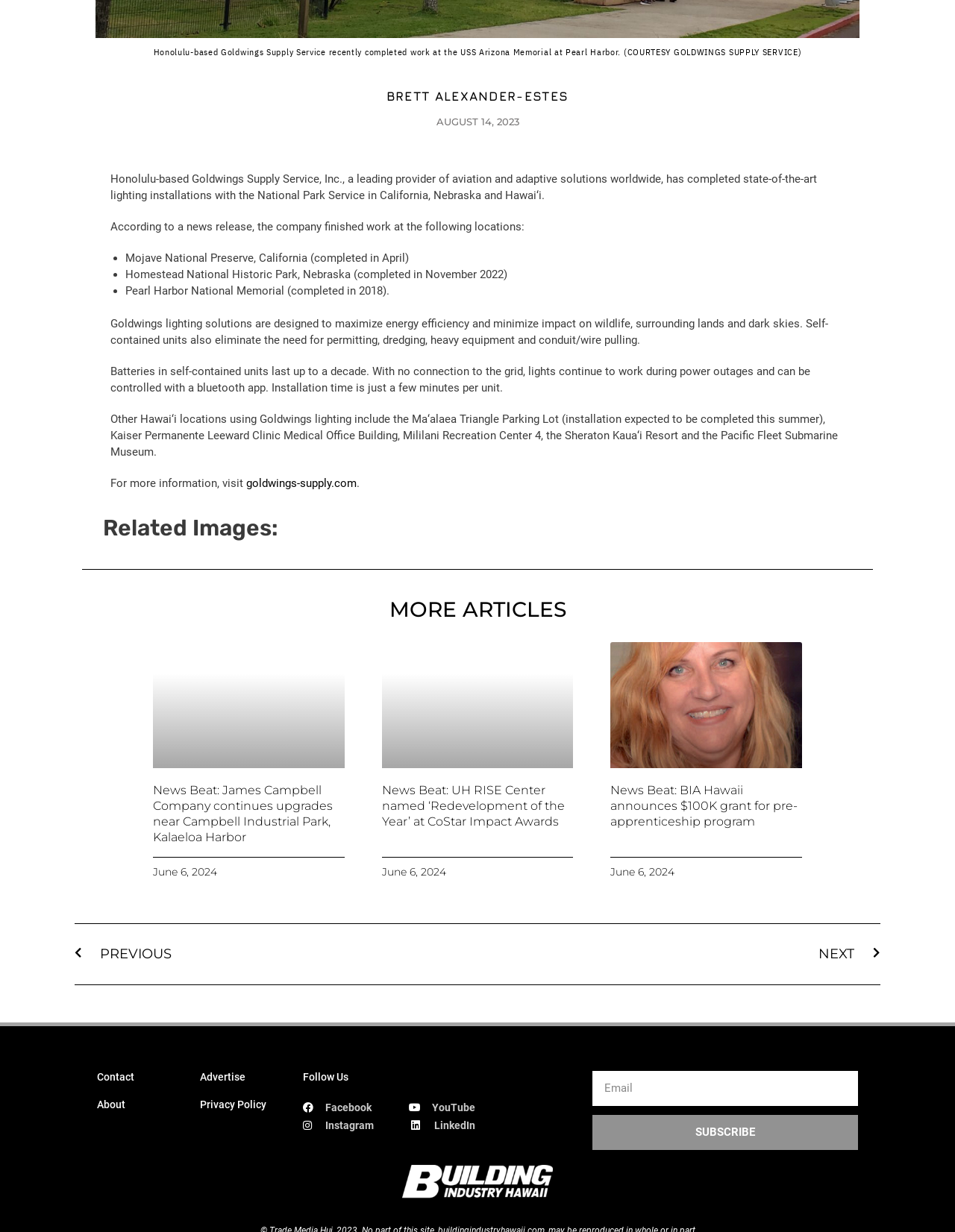Please specify the bounding box coordinates of the region to click in order to perform the following instruction: "Subscribe to the newsletter".

[0.62, 0.905, 0.898, 0.933]